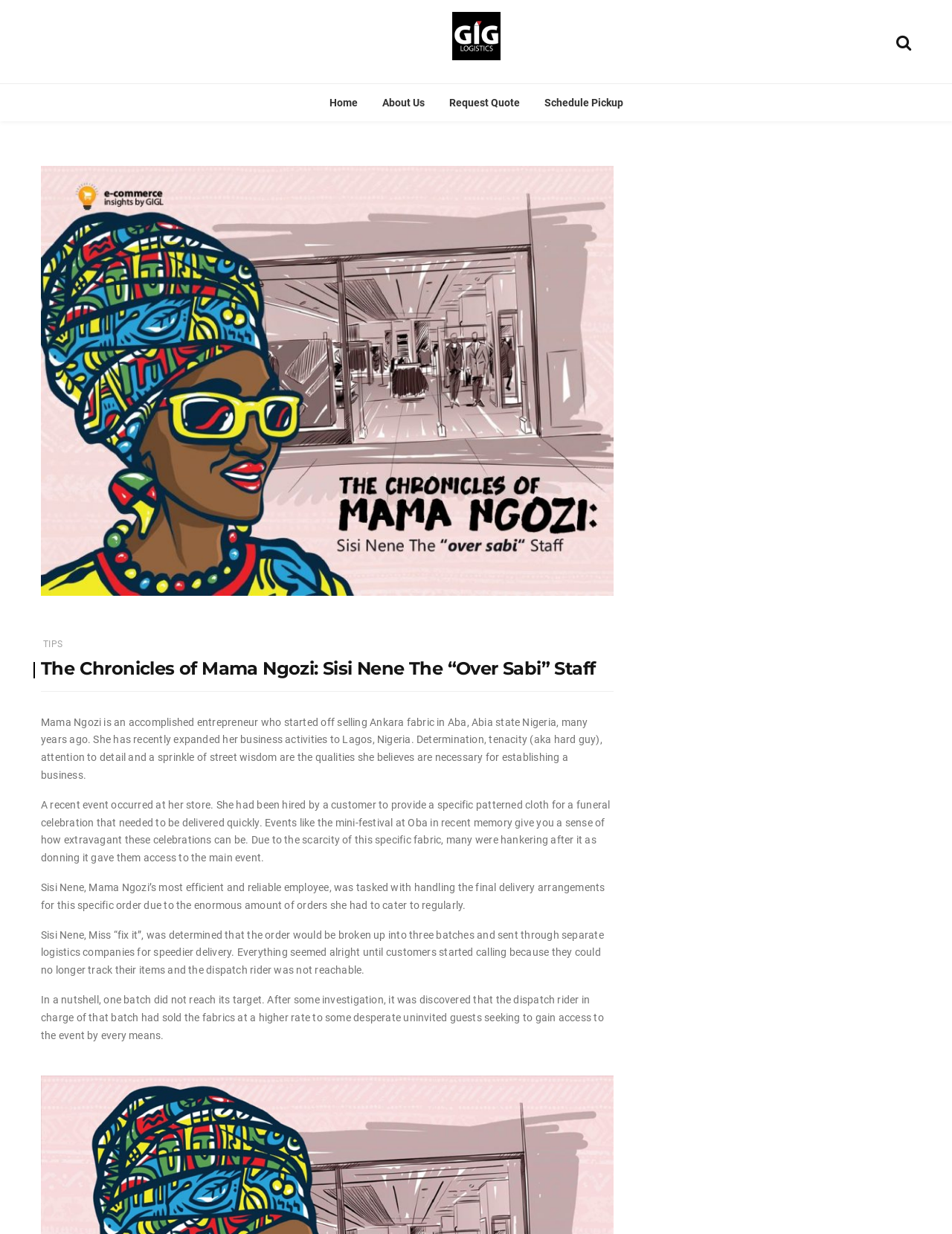Locate the bounding box of the UI element defined by this description: "title="Search"". The coordinates should be given as four float numbers between 0 and 1, formatted as [left, top, right, bottom].

[0.941, 0.026, 0.957, 0.041]